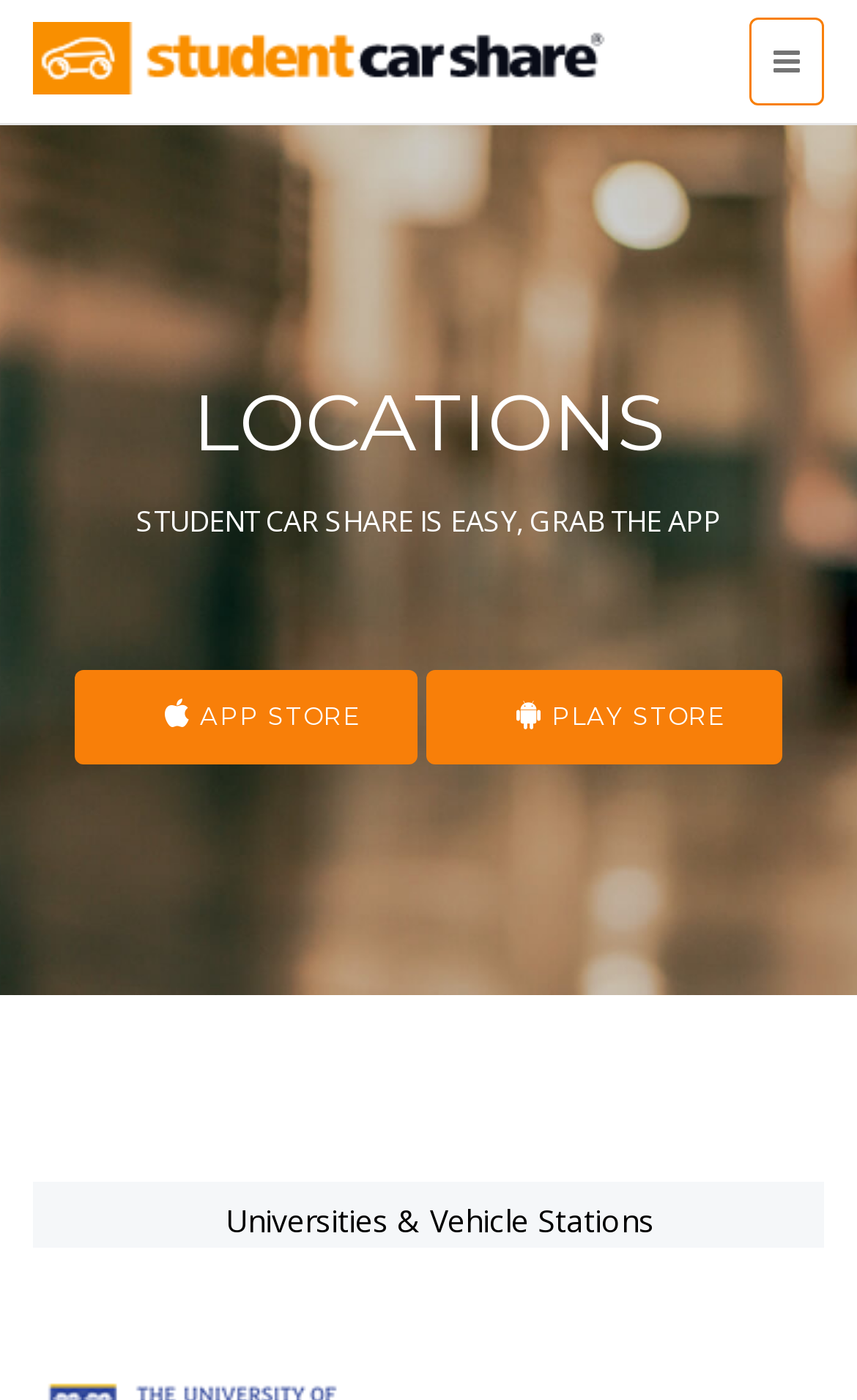Determine the bounding box for the described UI element: "alt="Student Car Share"".

[0.0, 0.0, 0.774, 0.078]